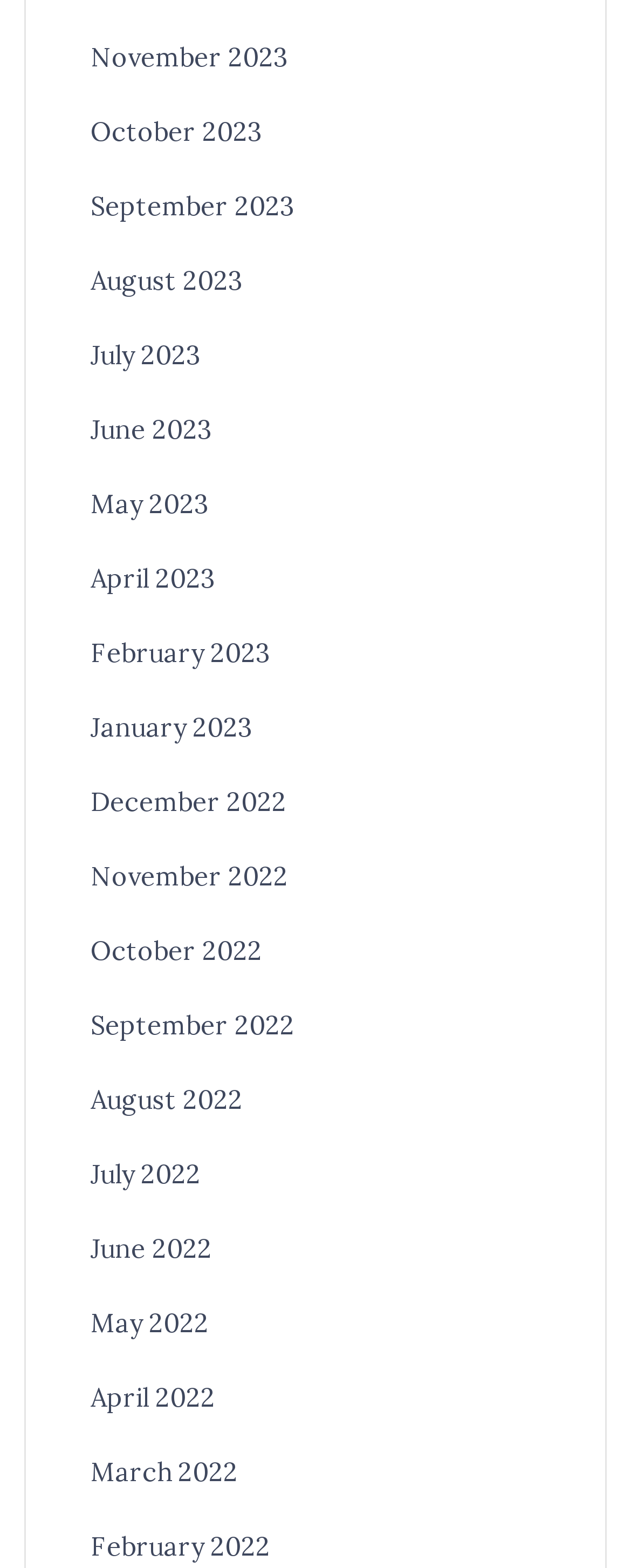What is the earliest month listed?
Answer the question in as much detail as possible.

I examined the links at the bottom of the webpage, which appear to be a list of months in reverse chronological order. The last link is 'January 2022', which suggests it is the earliest month listed.